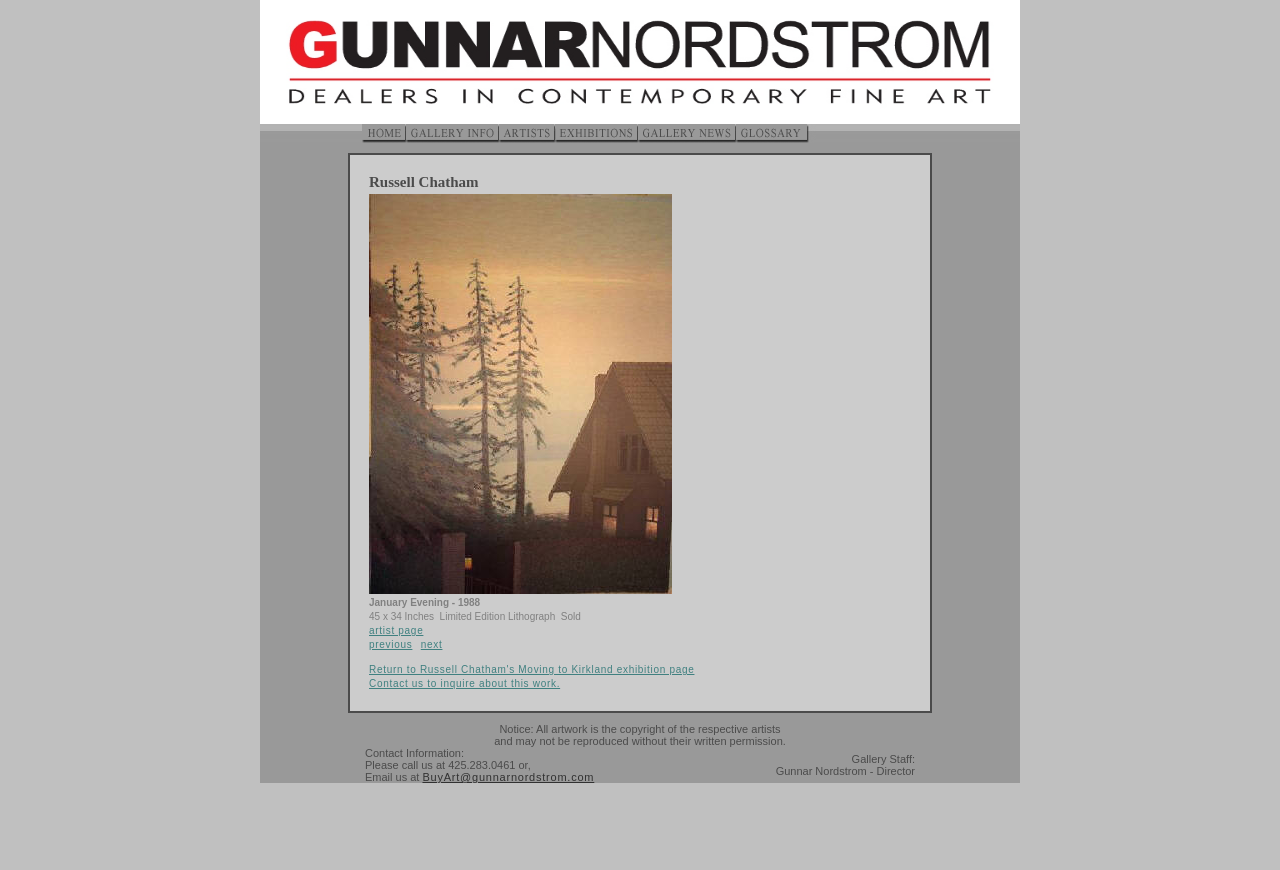Please find the bounding box coordinates of the element's region to be clicked to carry out this instruction: "click home".

[0.283, 0.151, 0.317, 0.168]